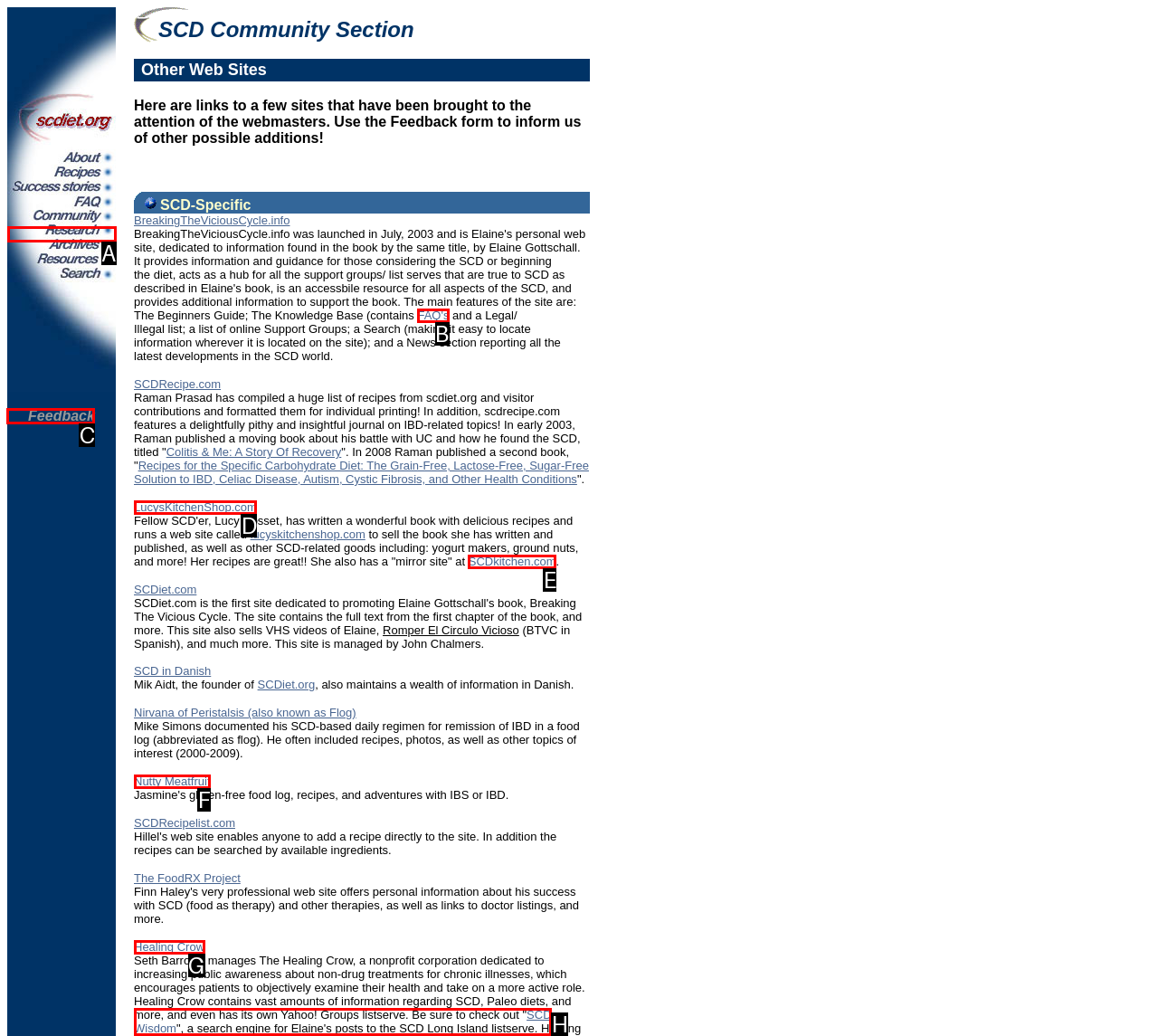Tell me the letter of the UI element to click in order to accomplish the following task: Click on the Feedback link
Answer with the letter of the chosen option from the given choices directly.

C